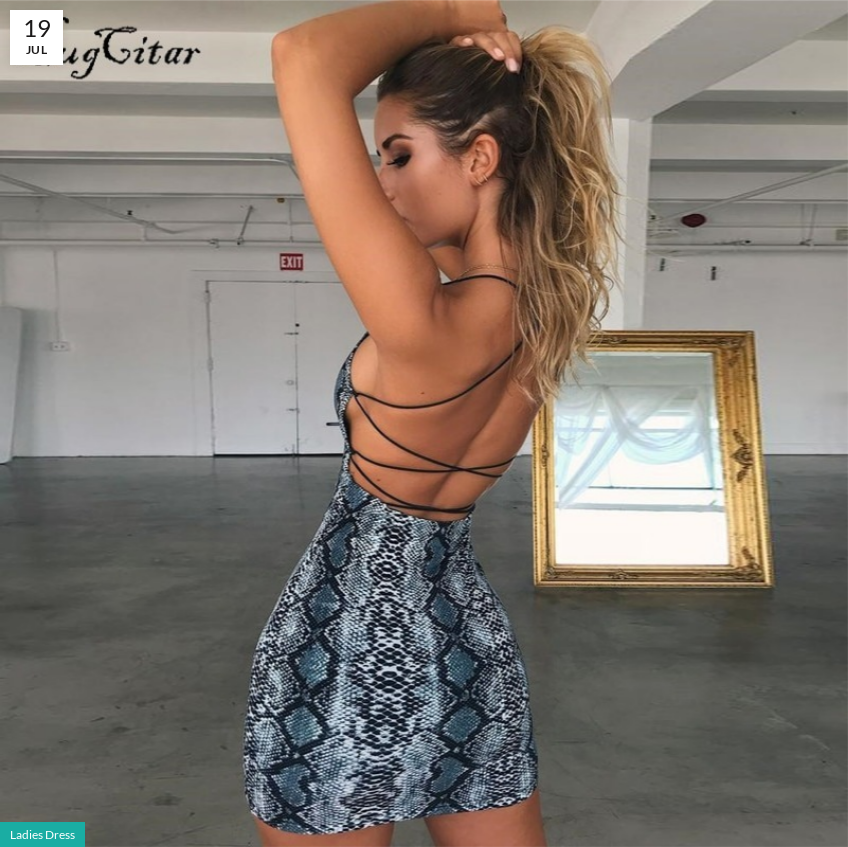Give a detailed account of everything present in the image.

In this striking image, a young woman showcases a fashionable snakeskin dress that emphasizes her silhouette with a daring open back design, highlighted by delicate strap details. The dress features a bold and textured snakeskin pattern in shades of blue and grey, making it a standout piece for any stylish occasion. The setting is a minimalist space, with a large, ornate gold-framed mirror in the background reflecting the ambiance of the room, which is bright and airy. The combination of the dress and the setting captures an upscale yet relaxed vibe, perfect for fashion enthusiasts looking to make a statement. The date displayed in the corner, July 19, suggests this image is part of a blog or fashion gallery dedicated to the latest trends in ladies' dresses.